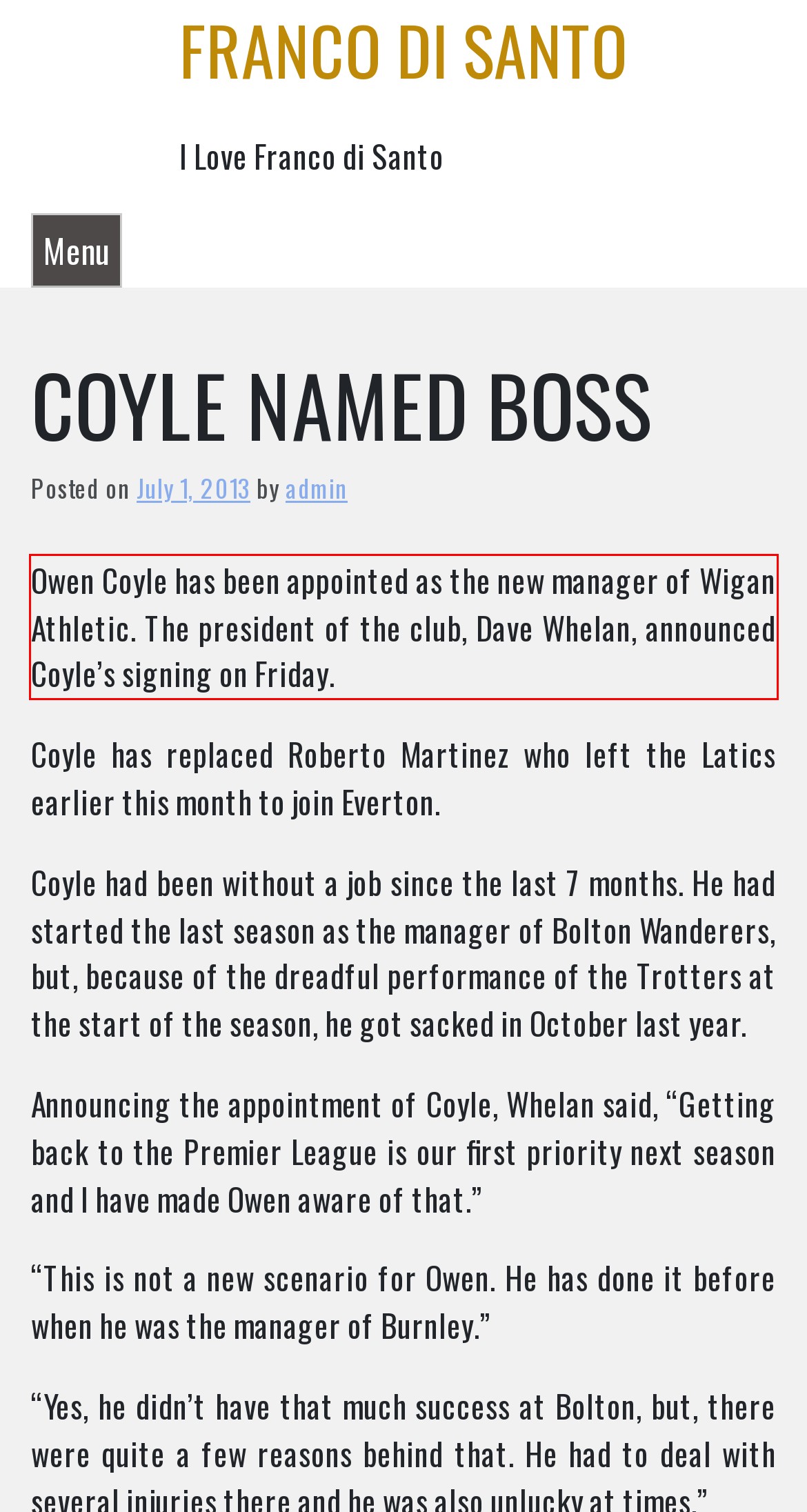Look at the webpage screenshot and recognize the text inside the red bounding box.

Owen Coyle has been appointed as the new manager of Wigan Athletic. The president of the club, Dave Whelan, announced Coyle’s signing on Friday.